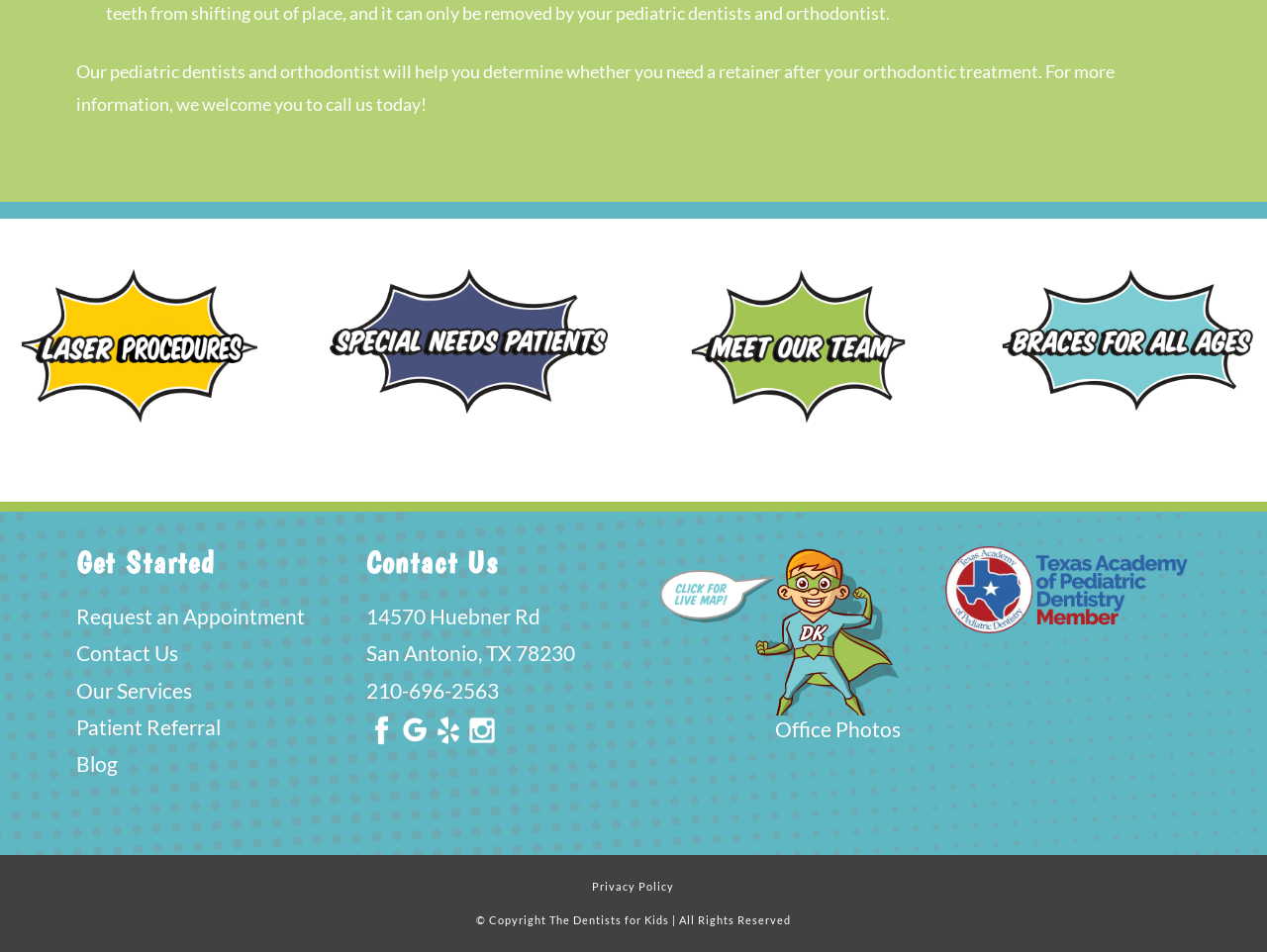How many links are there in the 'Get Started' section?
Provide a comprehensive and detailed answer to the question.

In the 'Get Started' section, there are five links: 'Request an Appointment', 'Contact Us', 'Our Services', 'Patient Referral', and 'Blog', which can be determined by examining the links and their corresponding bounding box coordinates.